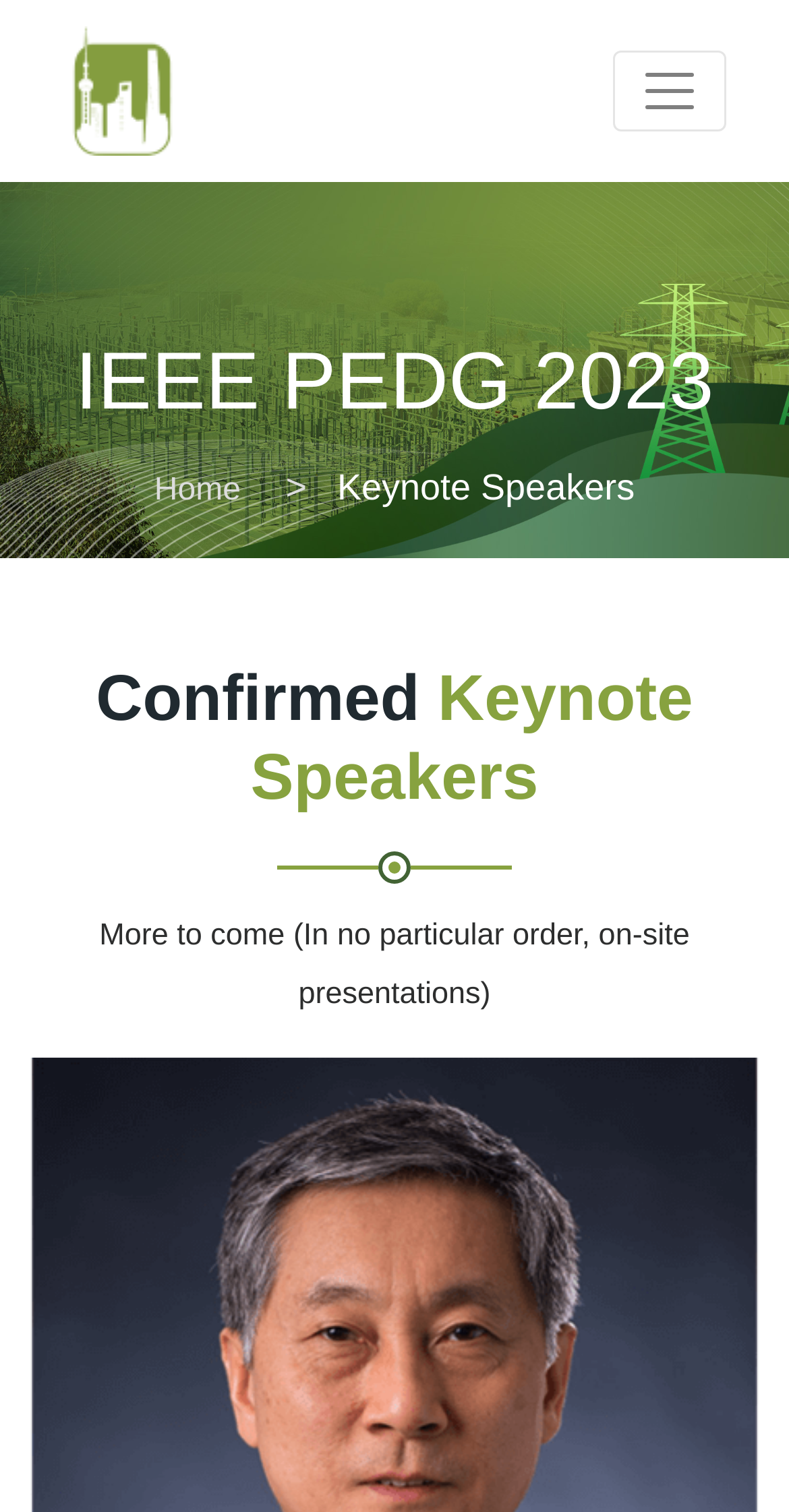What is the status of other keynote speakers?
Based on the image, answer the question with as much detail as possible.

I read the static text element 'More to come (In no particular order, on-site presentations)' which suggests that there are more keynote speakers to be announced.